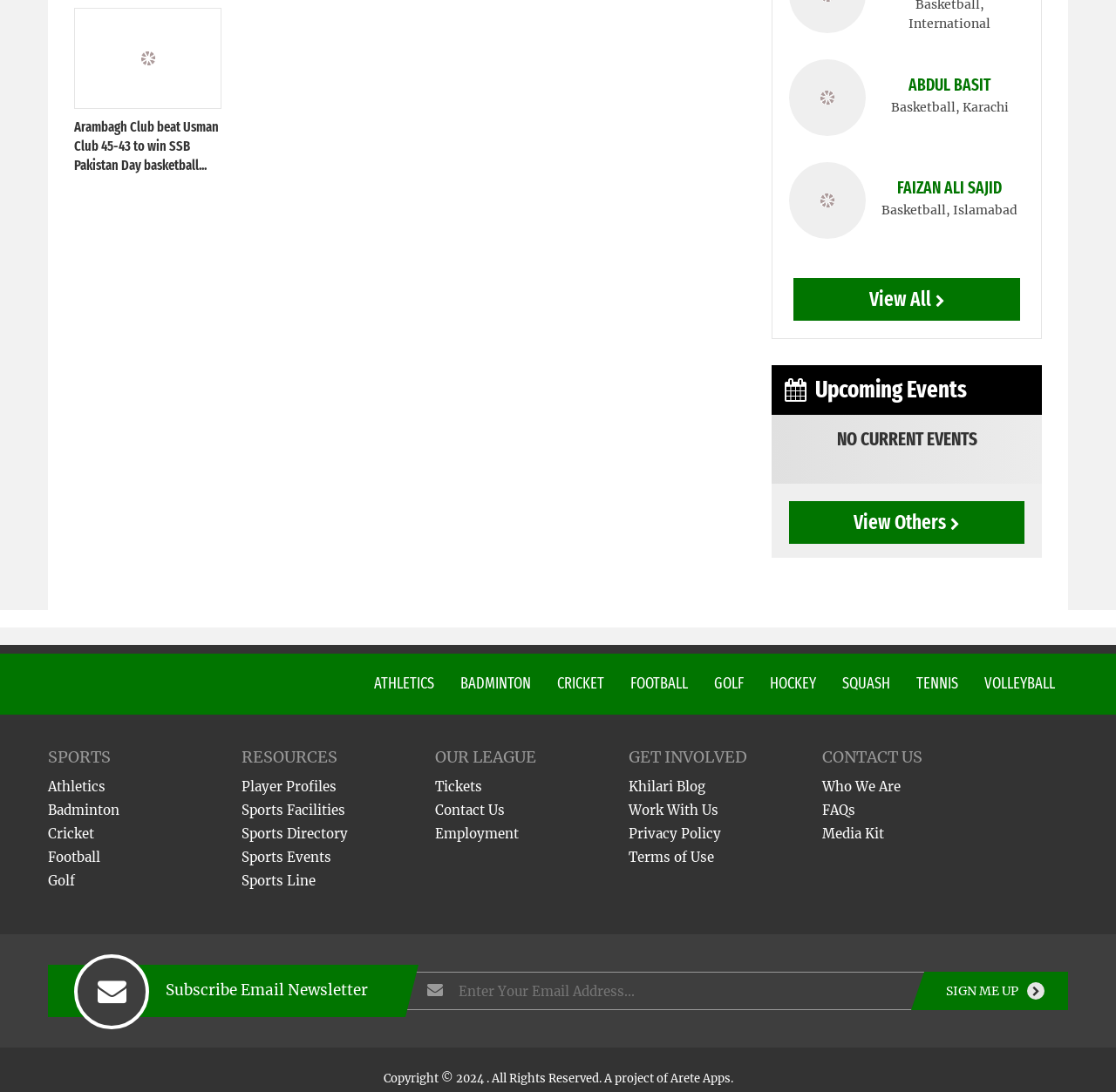Identify the bounding box for the UI element described as: "Football". The coordinates should be four float numbers between 0 and 1, i.e., [left, top, right, bottom].

[0.043, 0.777, 0.09, 0.792]